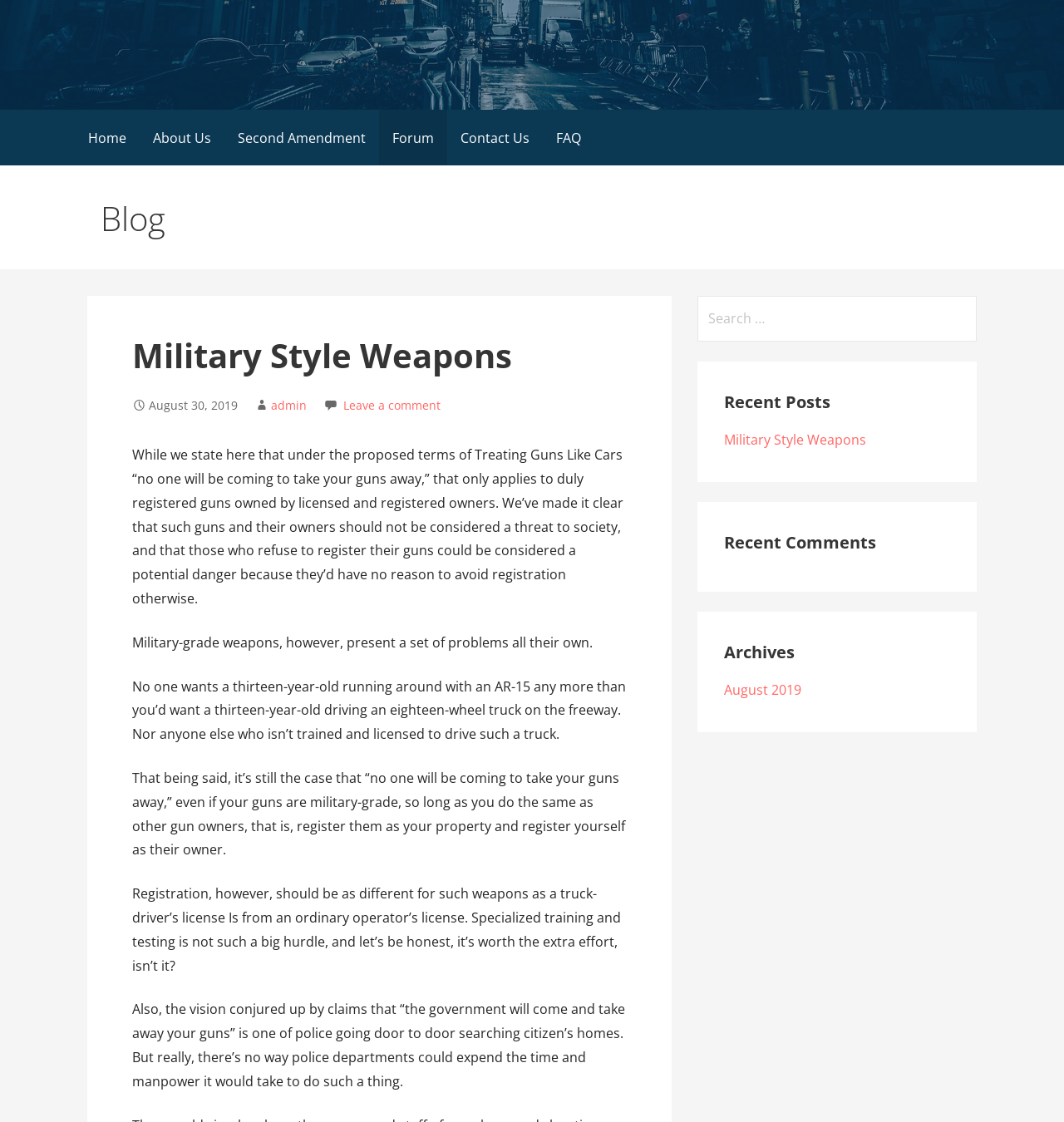Please specify the bounding box coordinates of the element that should be clicked to execute the given instruction: 'Read the 'Military Style Weapons' blog post'. Ensure the coordinates are four float numbers between 0 and 1, expressed as [left, top, right, bottom].

[0.124, 0.296, 0.589, 0.337]